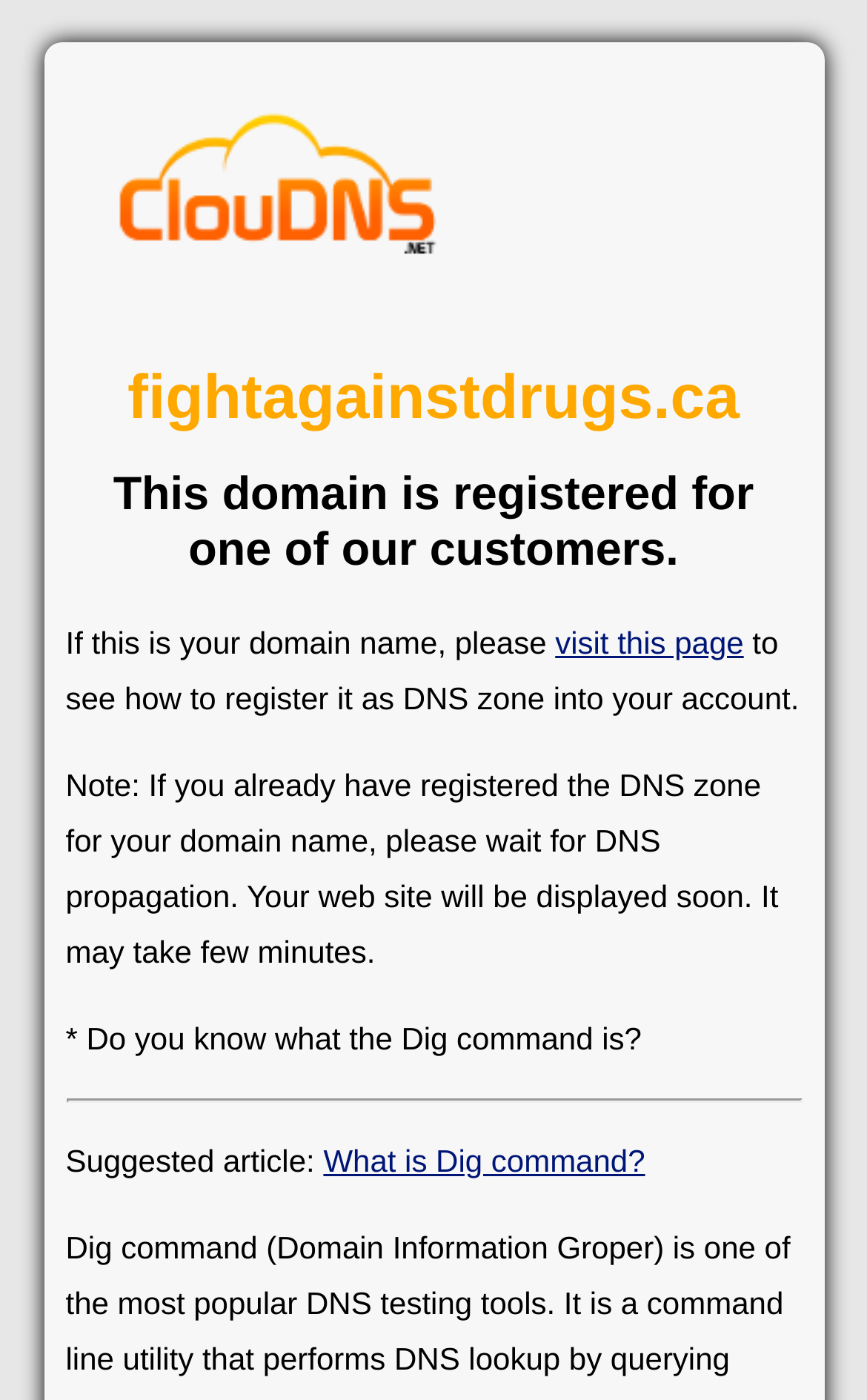Provide a one-word or short-phrase response to the question:
What is the orientation of the separator element?

Horizontal